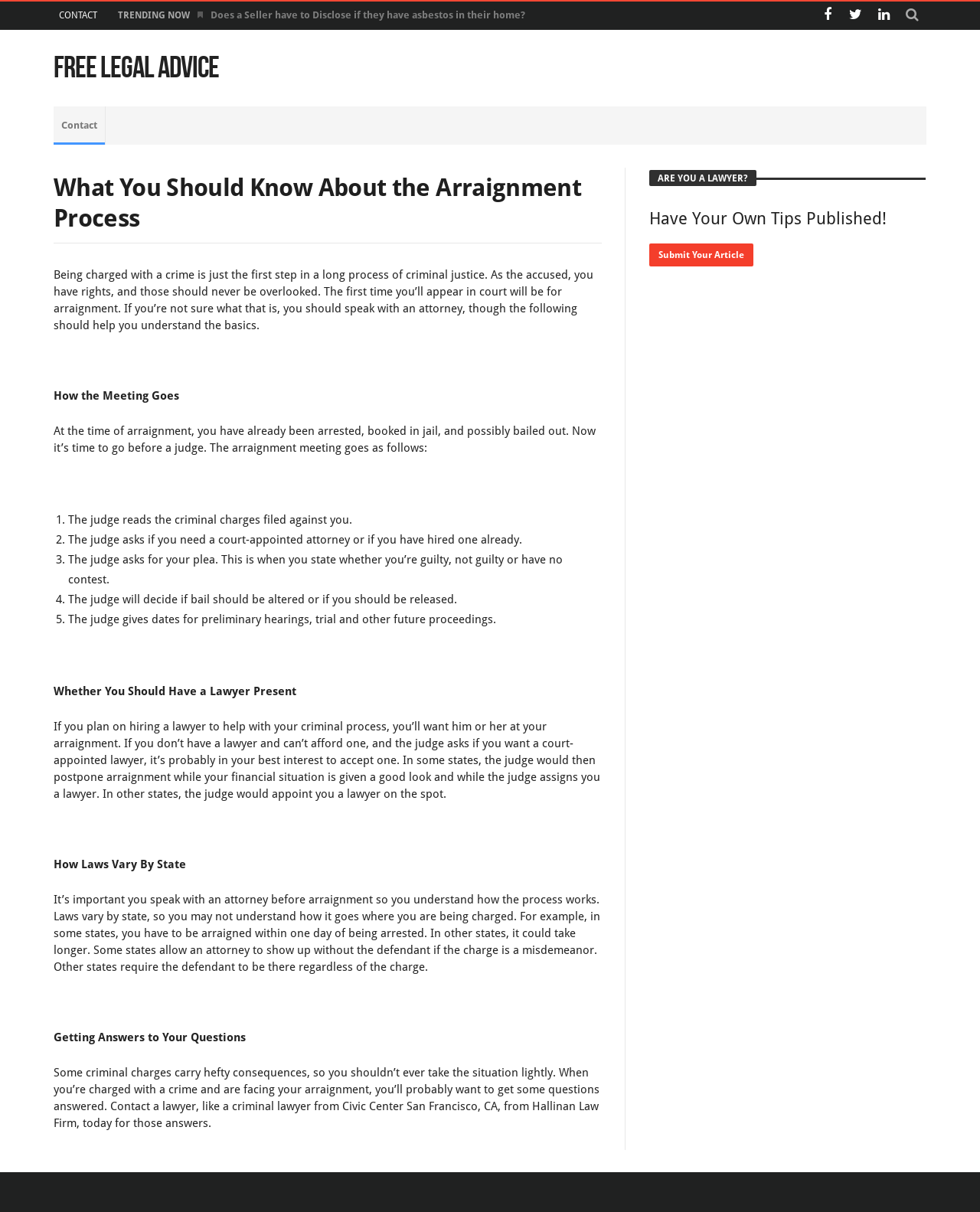What happens if you cannot afford a lawyer?
Identify the answer in the screenshot and reply with a single word or phrase.

Court-appointed lawyer